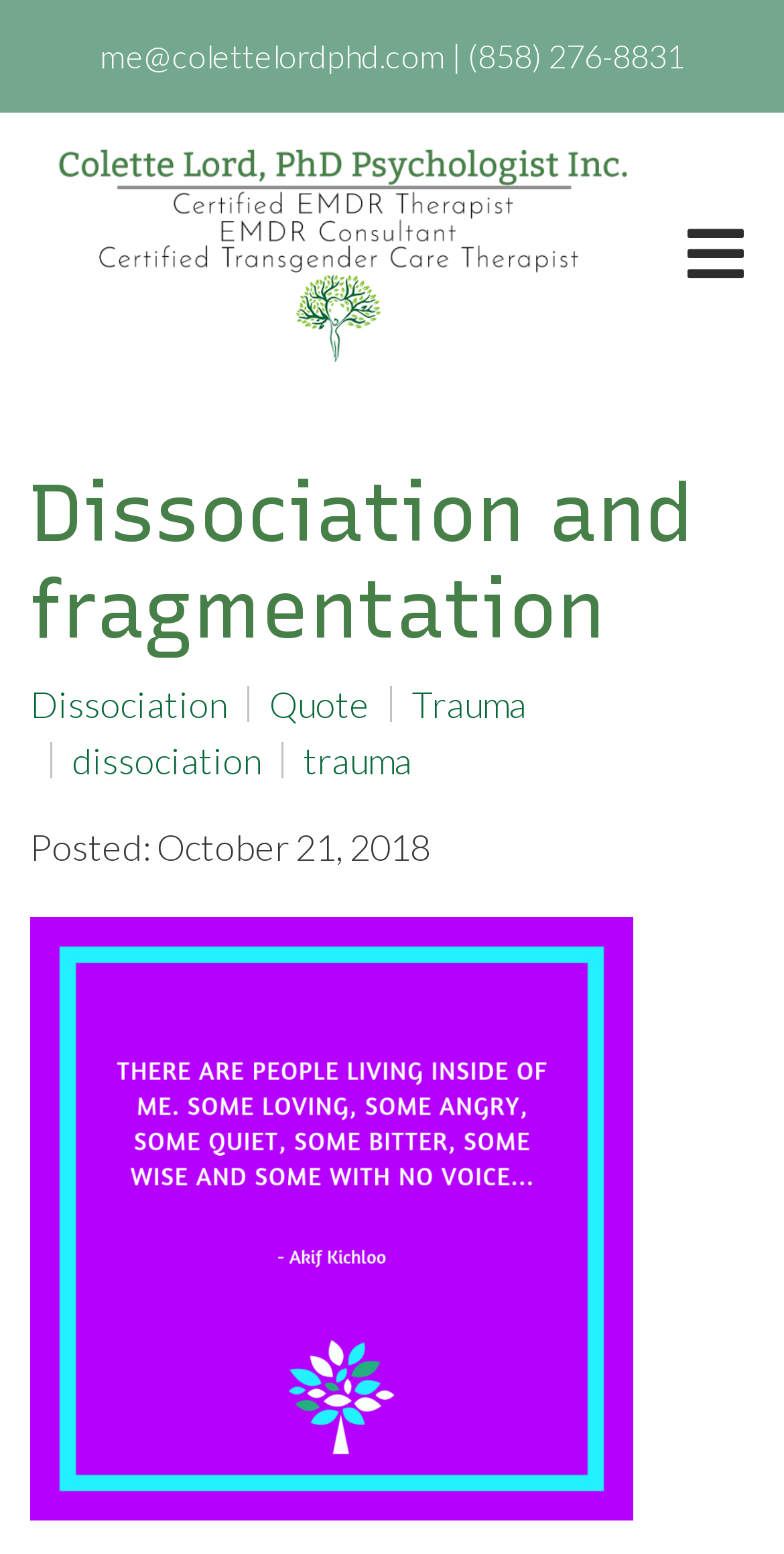Please find and provide the title of the webpage.

Dissociation and fragmentation